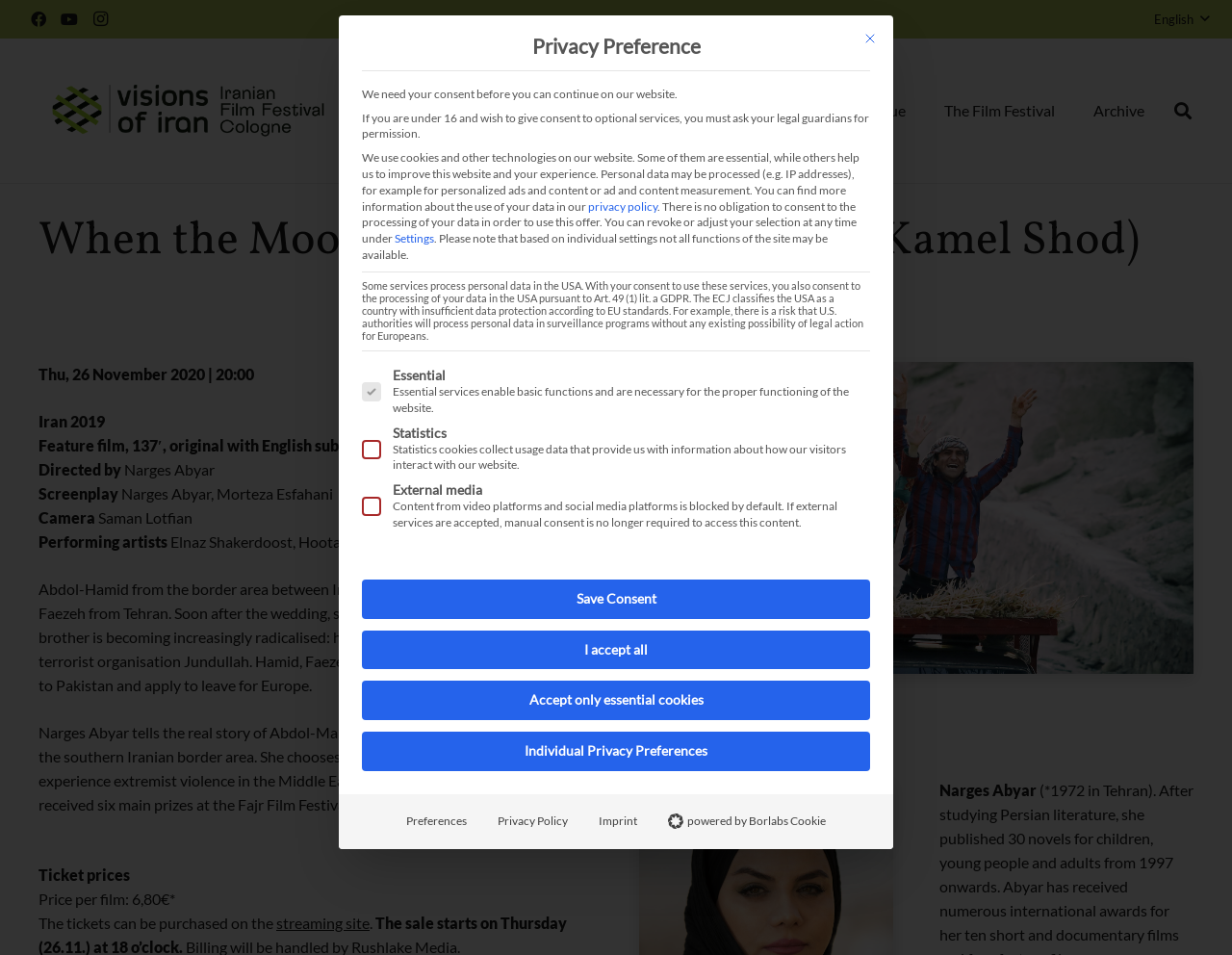What is the function of the 'Close' button?
Look at the image and respond to the question as thoroughly as possible.

I determined the function of the 'Close' button by its position within the alert dialog 'Privacy Preference' and its label, which suggests that it is used to close the dialog box.